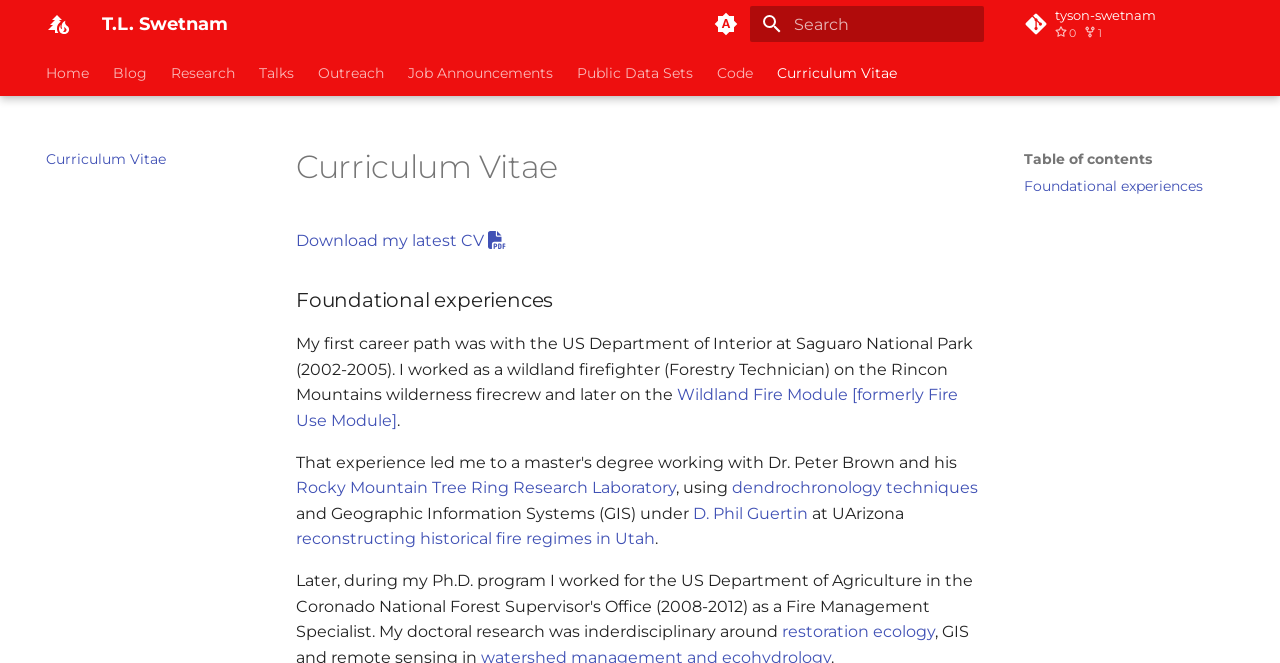What is the name of the person whose curriculum vitae is presented?
Look at the screenshot and provide an in-depth answer.

The name of the person whose curriculum vitae is presented can be found in the header section of the webpage, where it is written as 'Curriculum Vitae - T.L. Swetnam'. This suggests that the webpage is a professional page for T.L. Swetnam, and the curriculum vitae is the main content of the page.